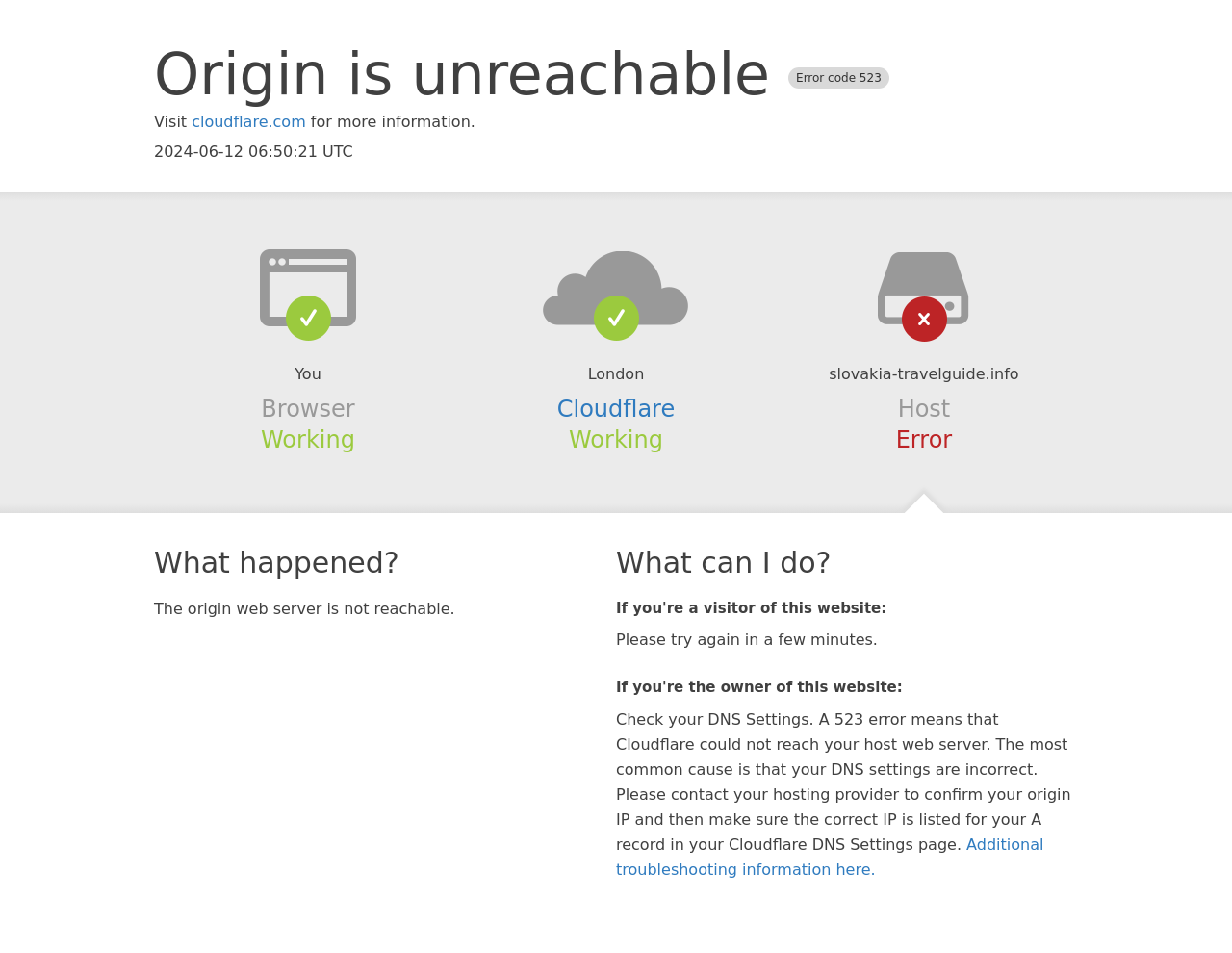Describe all the key features and sections of the webpage thoroughly.

This webpage appears to be an error page, displaying a message about an unreachable origin web server. At the top, there is a heading that reads "Origin is unreachable Error code 523". Below this heading, there are three lines of text: "Visit cloudflare.com for more information." with a link to cloudflare.com, followed by a timestamp "2024-06-12 06:50:21 UTC".

On the left side of the page, there are several sections with headings. The first section is titled "Browser" and contains the text "You" and "Working". Below this, there is a section titled "Cloudflare" with a link to Cloudflare and the text "Working". Next, there is a section titled "Host" with the text "slovakia-travelguide.info" and "Error".

The main content of the page is divided into three sections. The first section, titled "What happened?", explains that the origin web server is not reachable. The second section, titled "What can I do?", is divided into two parts: one for visitors of the website and one for the owner of the website. The section for visitors advises trying again in a few minutes, while the section for the owner provides detailed instructions for checking DNS settings and troubleshooting the issue. There is also a link to additional troubleshooting information at the bottom of the page.